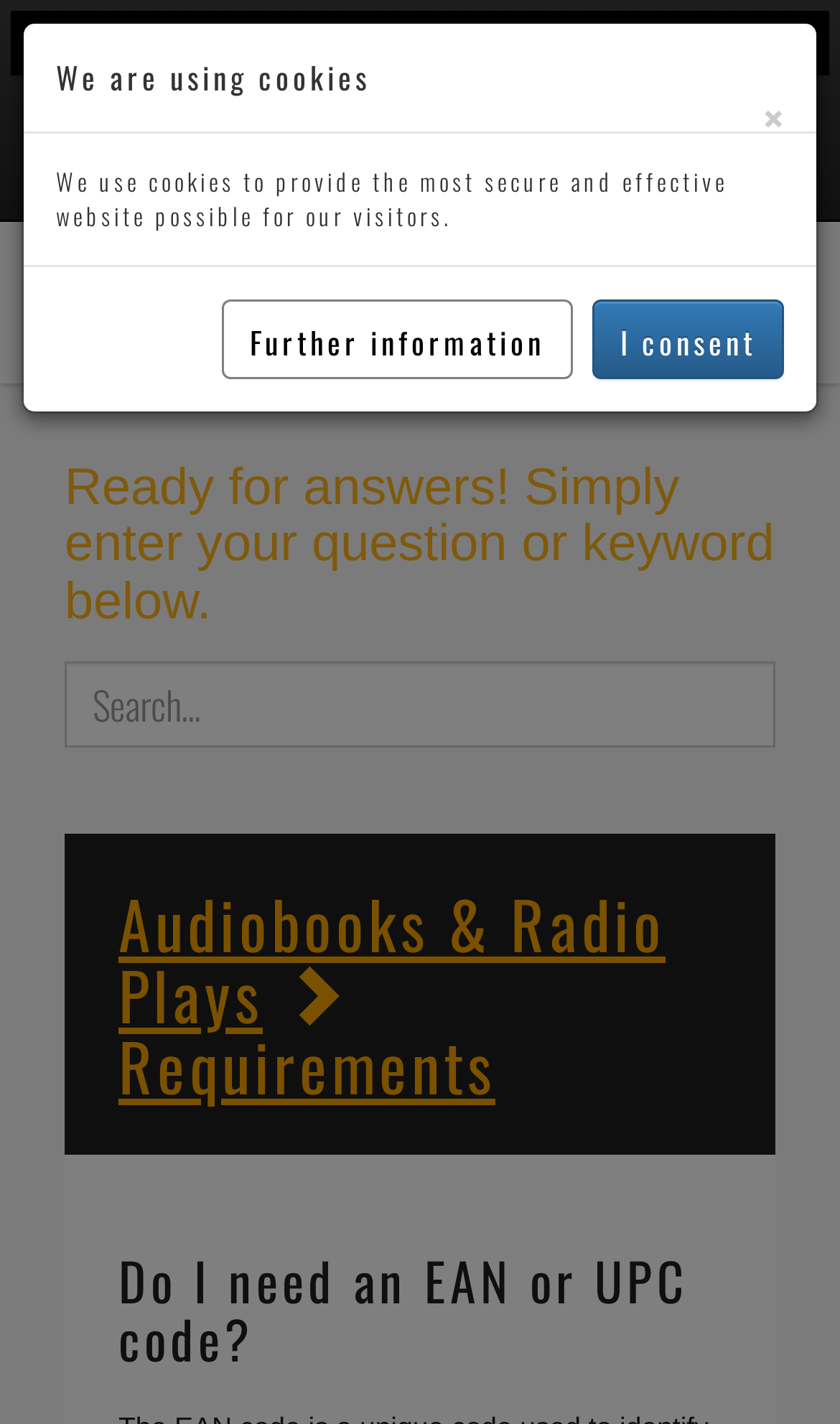Can you identify the bounding box coordinates of the clickable region needed to carry out this instruction: 'Contact via email'? The coordinates should be four float numbers within the range of 0 to 1, stated as [left, top, right, bottom].

[0.042, 0.074, 0.258, 0.098]